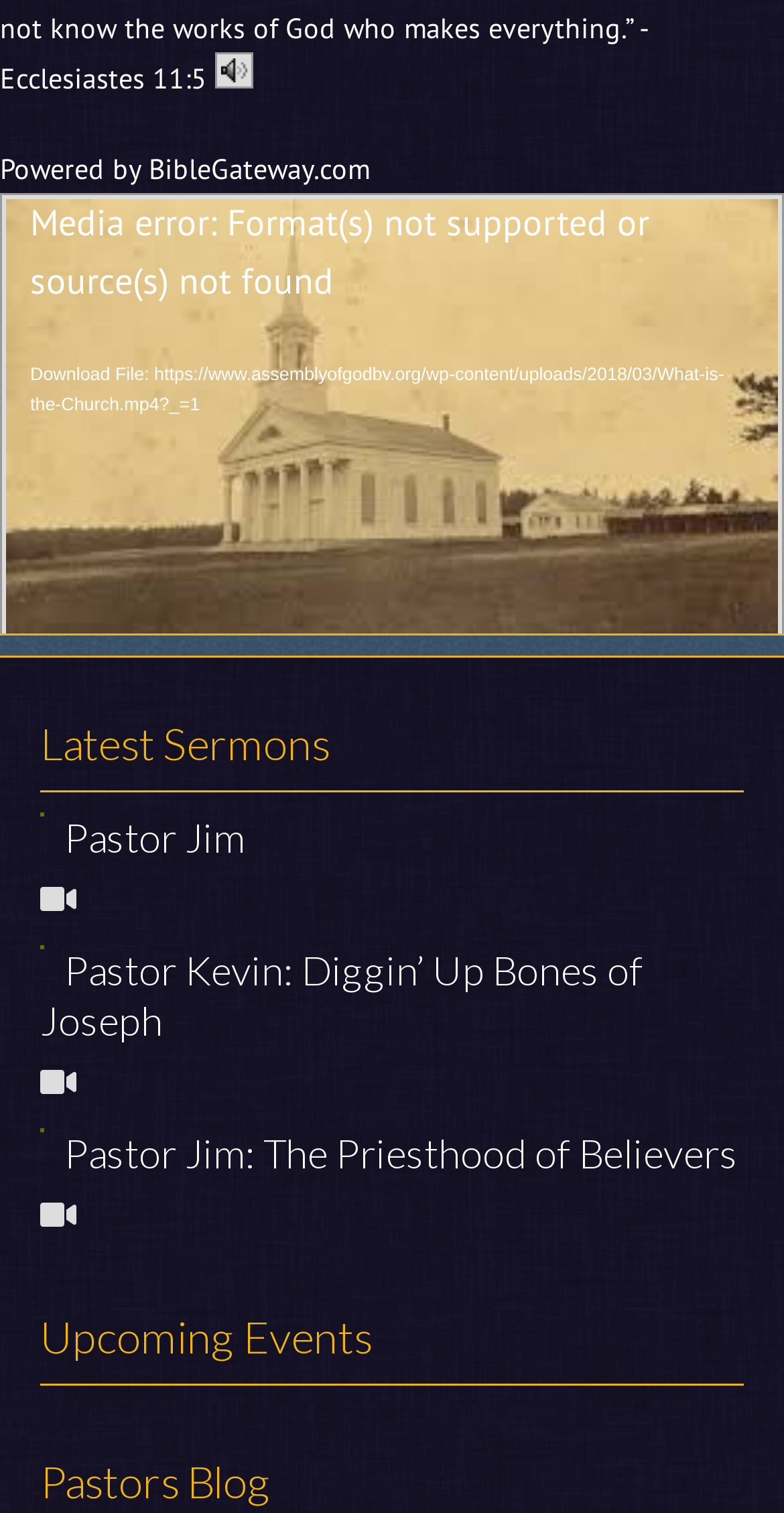Find and specify the bounding box coordinates that correspond to the clickable region for the instruction: "visit organizer website".

None